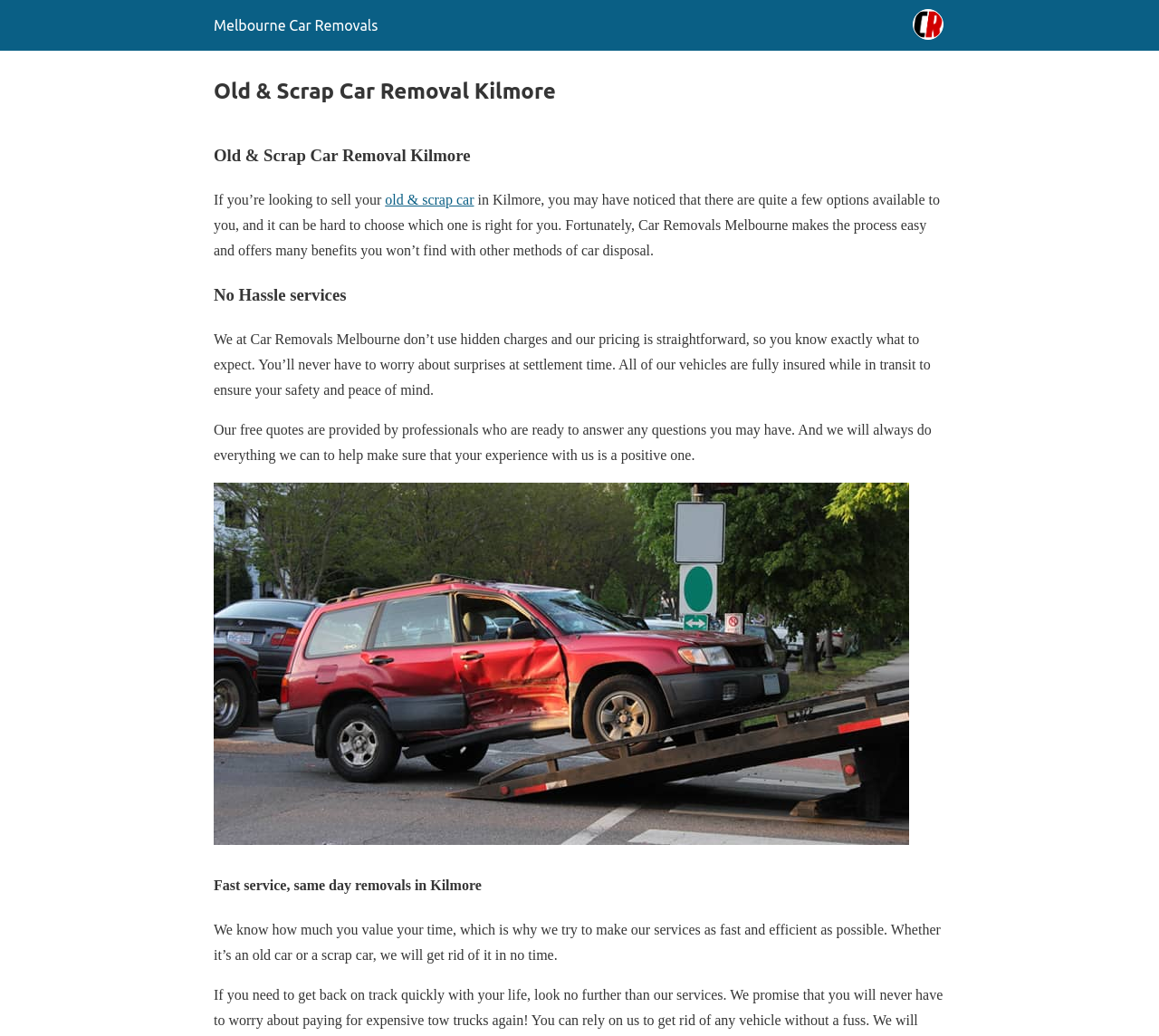What is the benefit of using Car Removals Melbourne?
Provide a detailed answer to the question, using the image to inform your response.

According to the webpage, one of the benefits of using Car Removals Melbourne is that they don't use hidden charges, and their pricing is straightforward, which means customers know exactly what to expect.